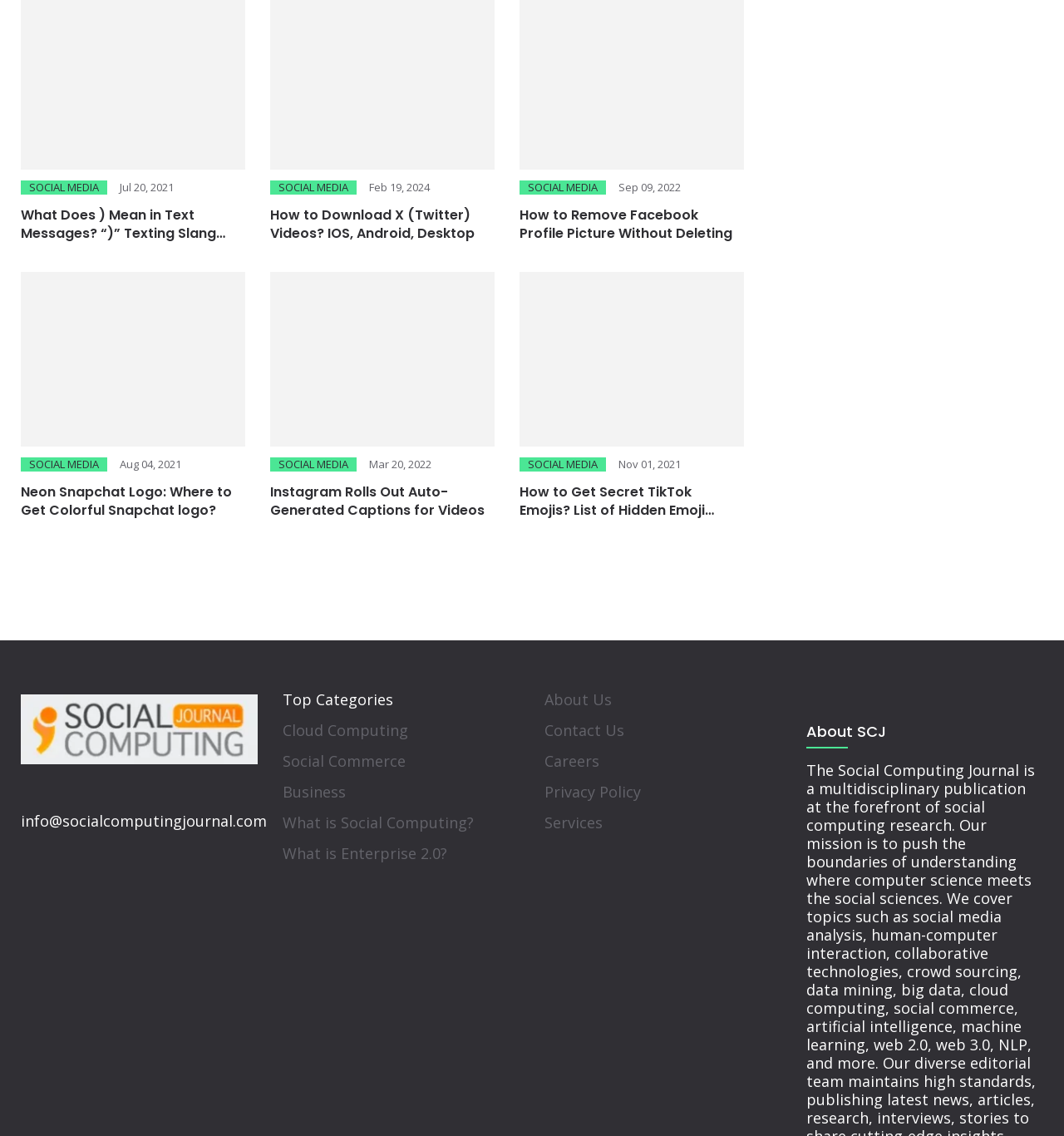What is the purpose of the 'SOCIAL MEDIA' links?
Answer the question with as much detail as you can, using the image as a reference.

The 'SOCIAL MEDIA' links are repeated throughout the webpage, and they seem to be navigation links that allow users to access different social media-related topics or categories. This is evident from their placement and repetition, suggesting that they are meant to facilitate navigation within the webpage.